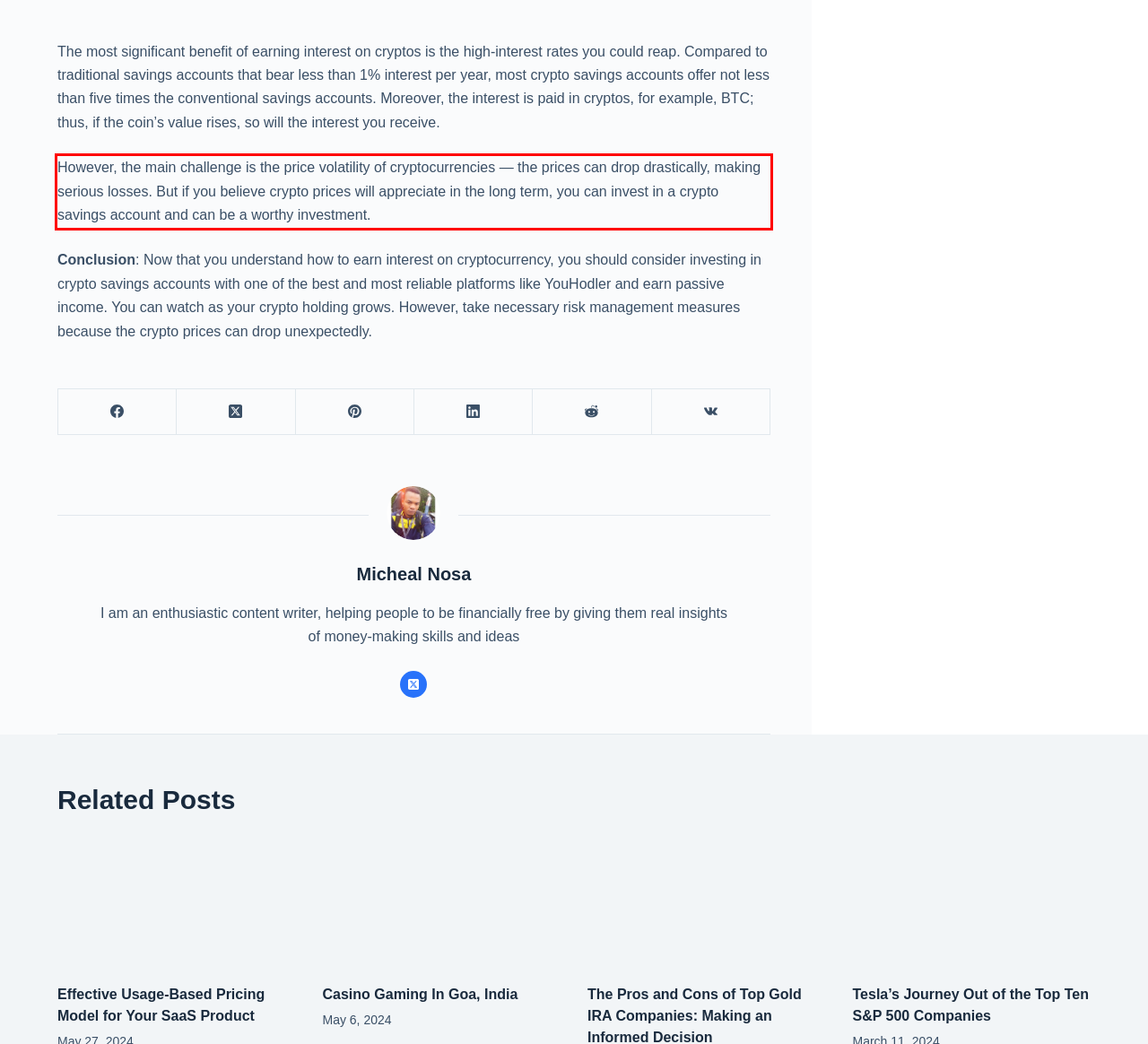Please examine the webpage screenshot containing a red bounding box and use OCR to recognize and output the text inside the red bounding box.

However, the main challenge is the price volatility of cryptocurrencies — the prices can drop drastically, making serious losses. But if you believe crypto prices will appreciate in the long term, you can invest in a crypto savings account and can be a worthy investment.